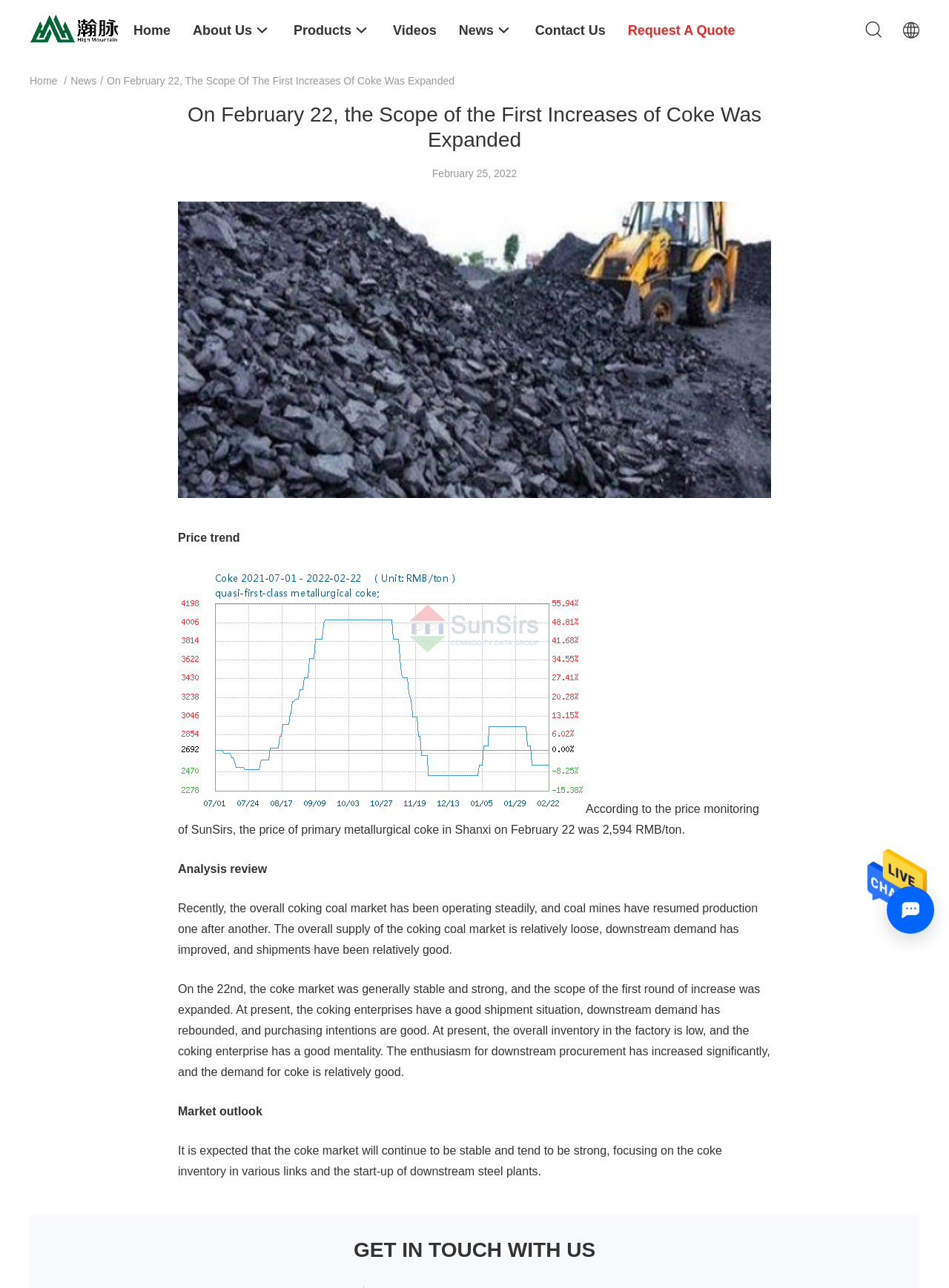Locate and extract the headline of this webpage.

On February 22, the Scope of the First Increases of Coke Was Expanded